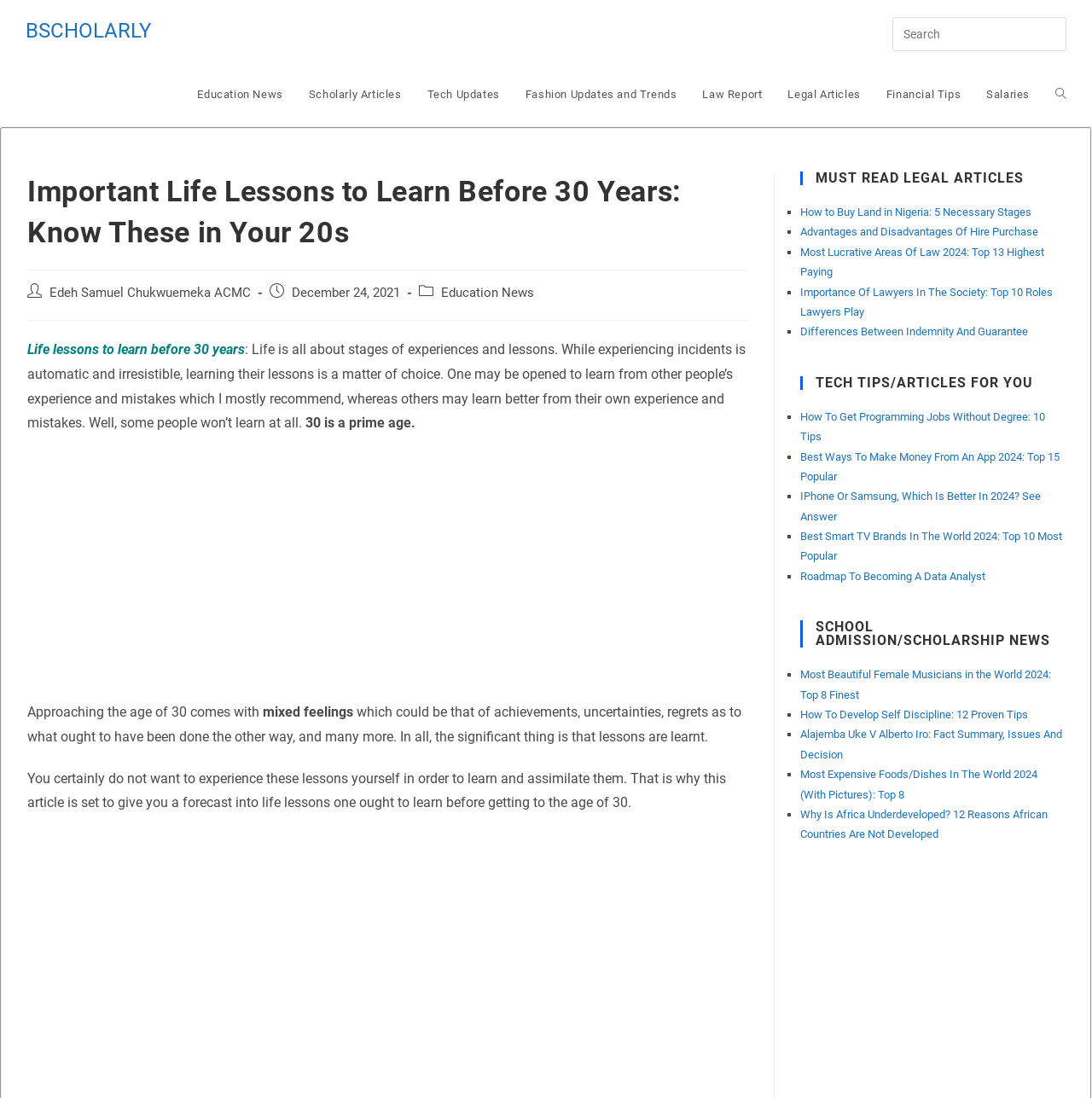Pinpoint the bounding box coordinates of the clickable element needed to complete the instruction: "Search this website". The coordinates should be provided as four float numbers between 0 and 1: [left, top, right, bottom].

[0.817, 0.015, 0.977, 0.042]